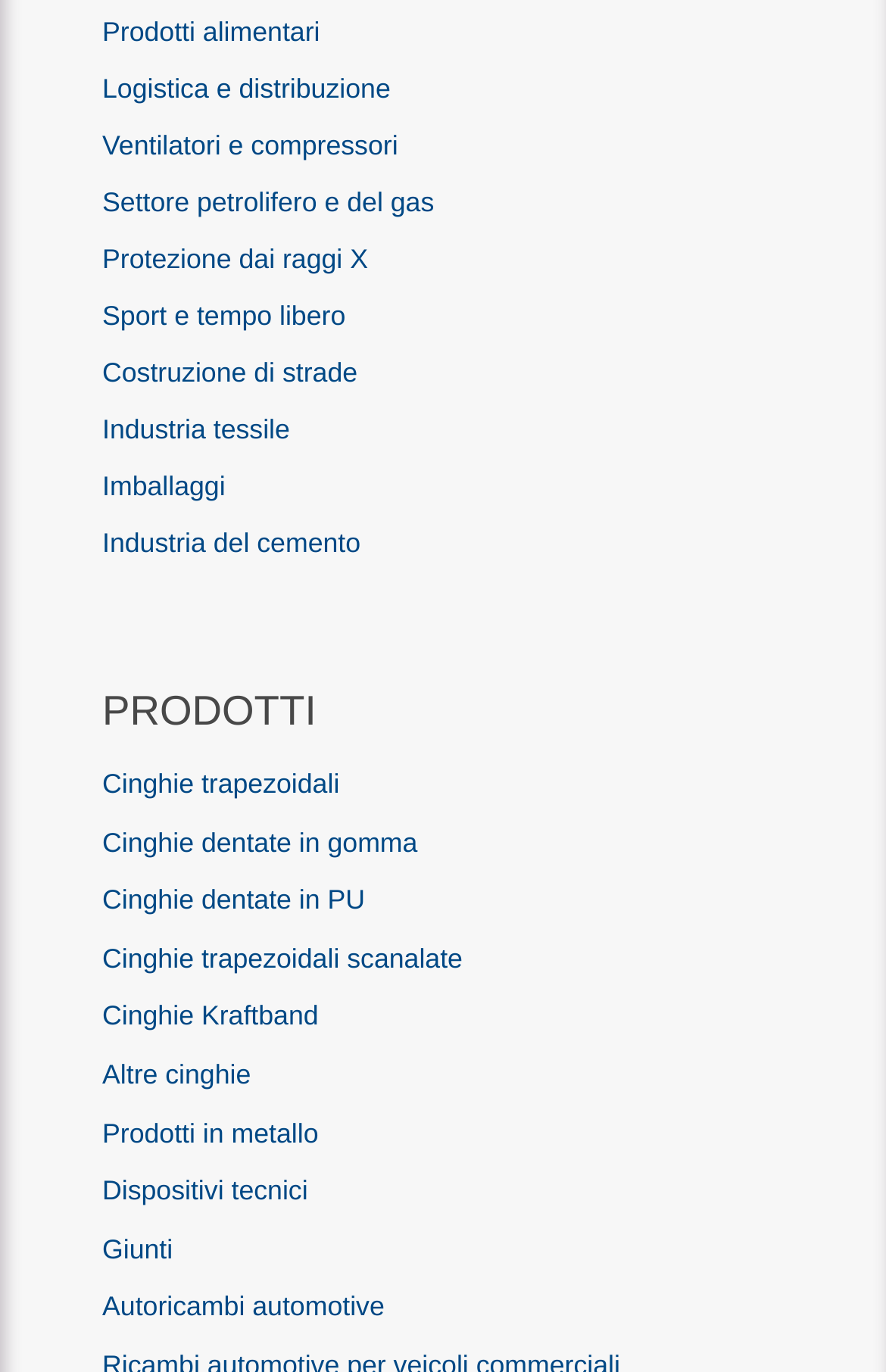Extract the bounding box coordinates for the UI element described by the text: "Altre cinghie". The coordinates should be in the form of [left, top, right, bottom] with values between 0 and 1.

[0.115, 0.771, 0.283, 0.795]